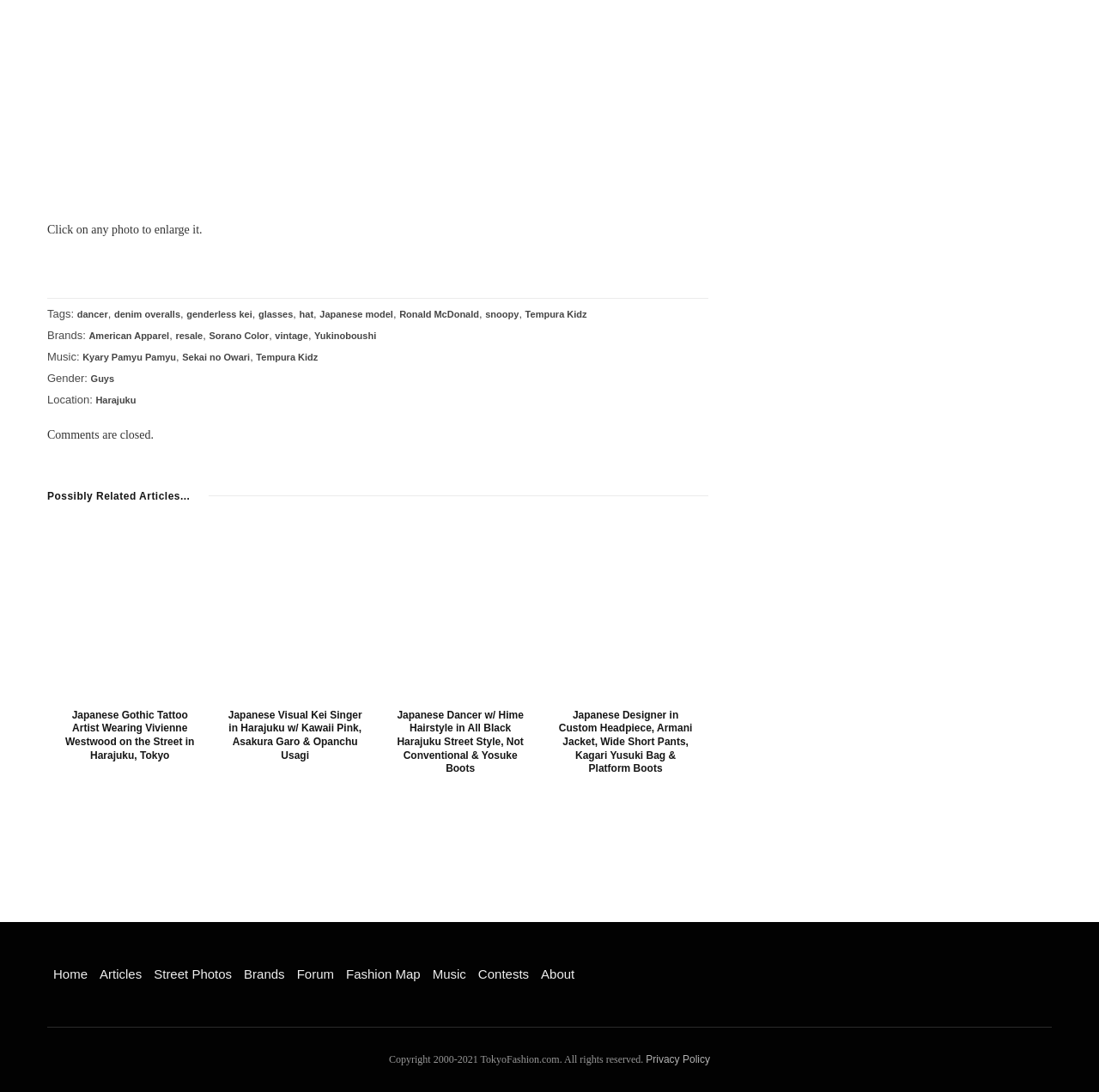Provide the bounding box coordinates of the UI element this sentence describes: "Articles".

[0.085, 0.885, 0.135, 0.899]